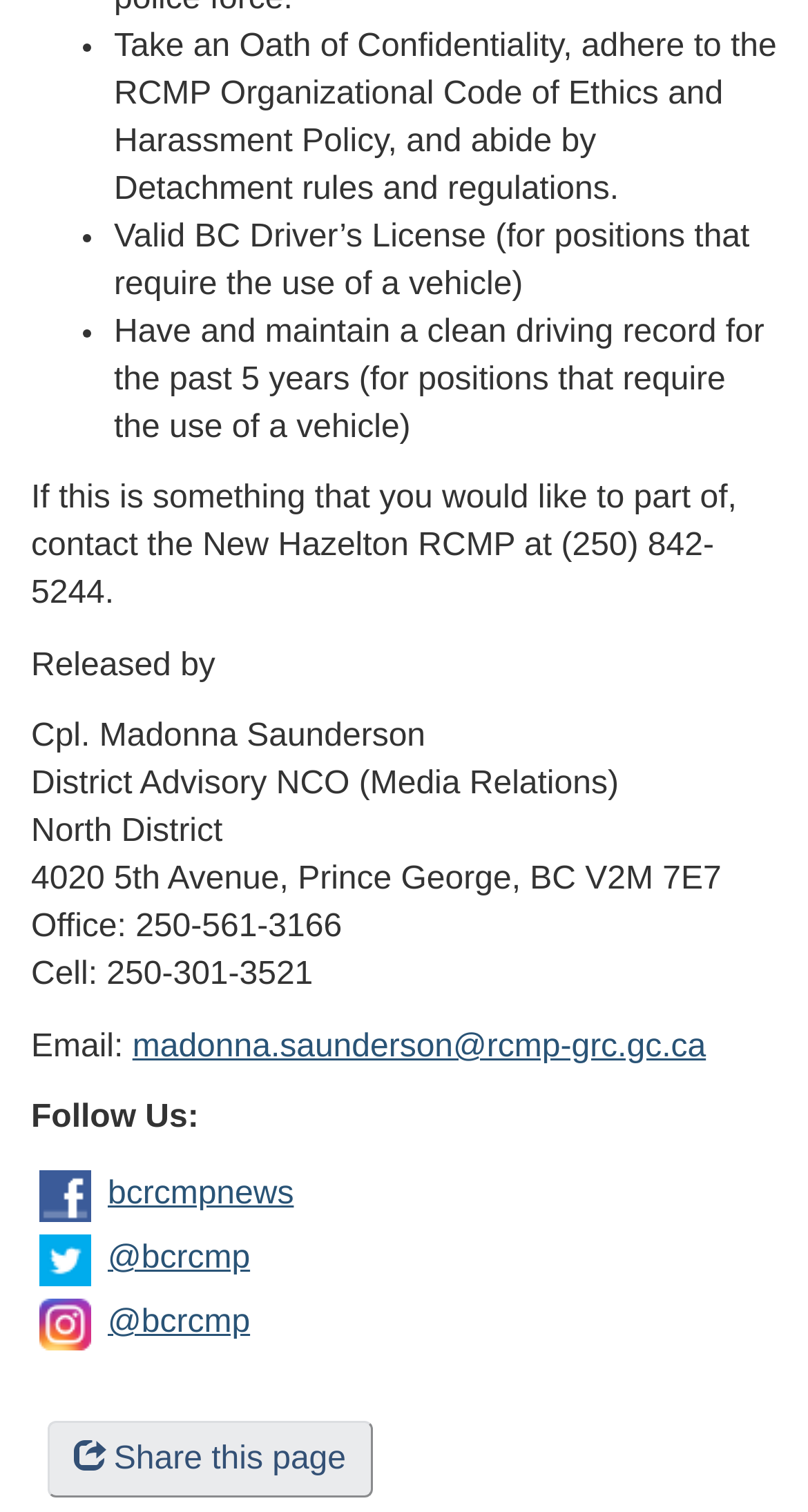What is required to take an oath of confidentiality?
Use the information from the screenshot to give a comprehensive response to the question.

According to the webpage, one of the requirements is to take an oath of confidentiality, adhere to the RCMP Organizational Code of Ethics and Harassment Policy, and abide by Detachment rules and regulations.